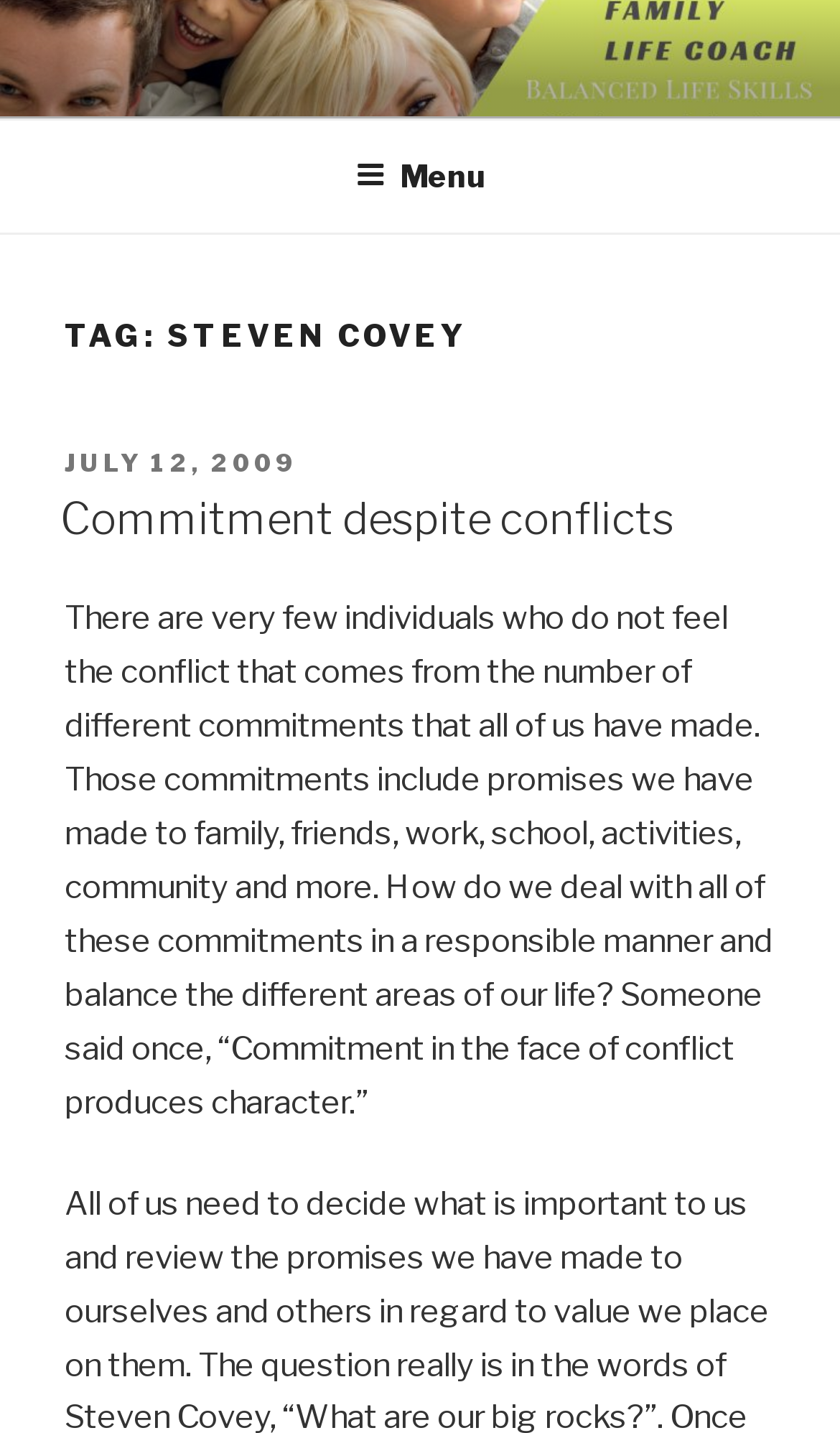When was the article posted?
Provide a detailed answer to the question, using the image to inform your response.

The posting date of the article can be found by looking at the link 'JULY 12, 2009' which is located under the 'POSTED ON' static text. This link is likely to be the posting date of the article as it is a common format for displaying dates on web pages.